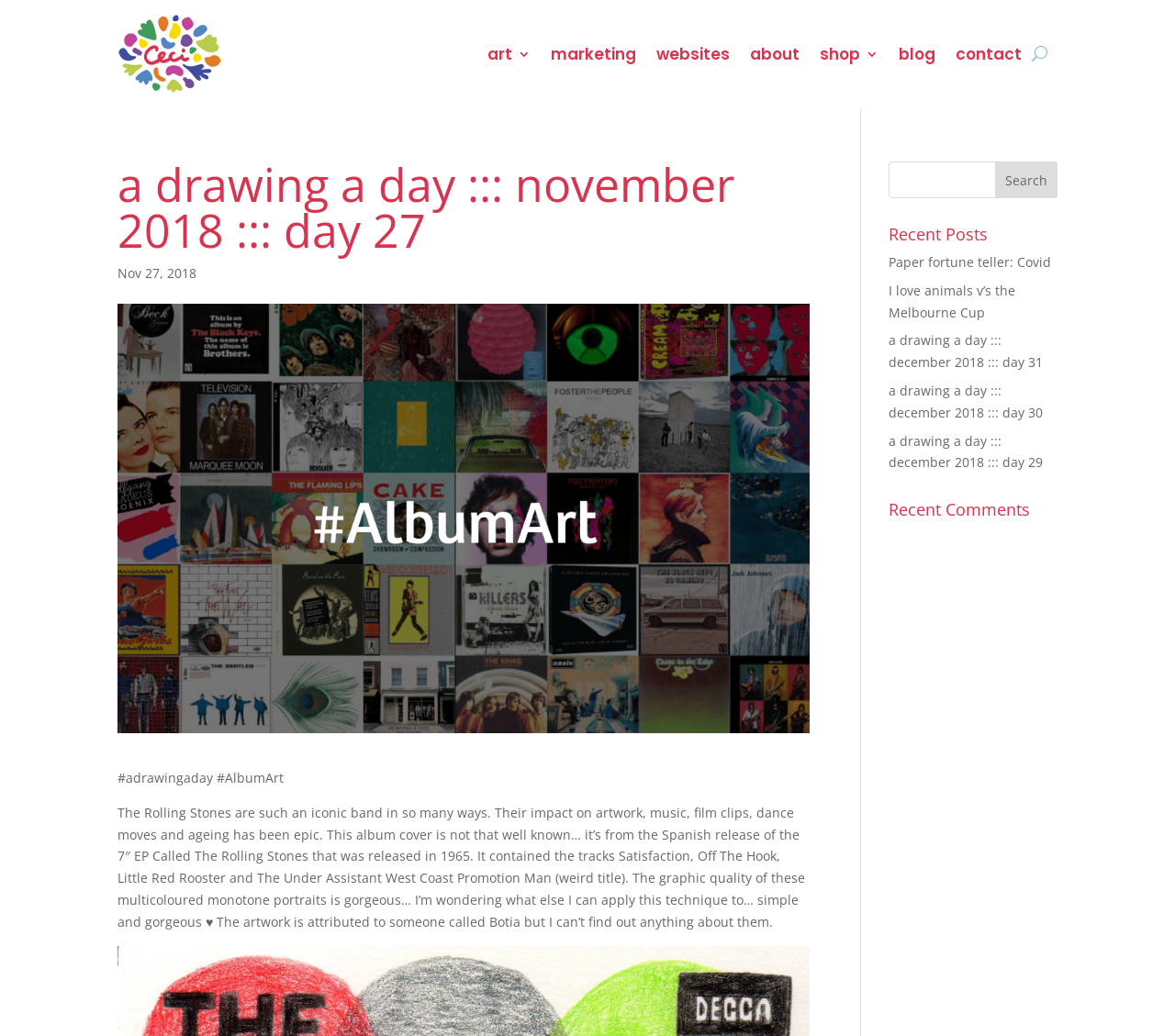Please determine the bounding box coordinates of the section I need to click to accomplish this instruction: "go to the 'blog' page".

[0.765, 0.014, 0.796, 0.089]